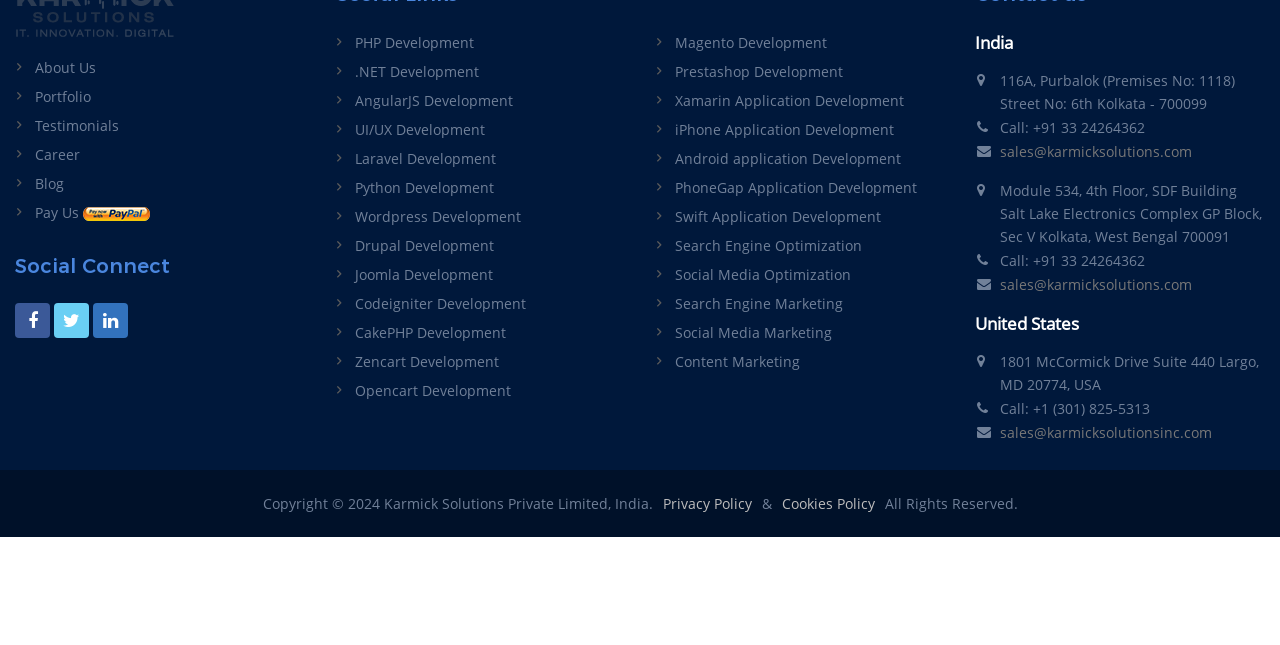Please give a short response to the question using one word or a phrase:
What are the locations of the company?

India and USA